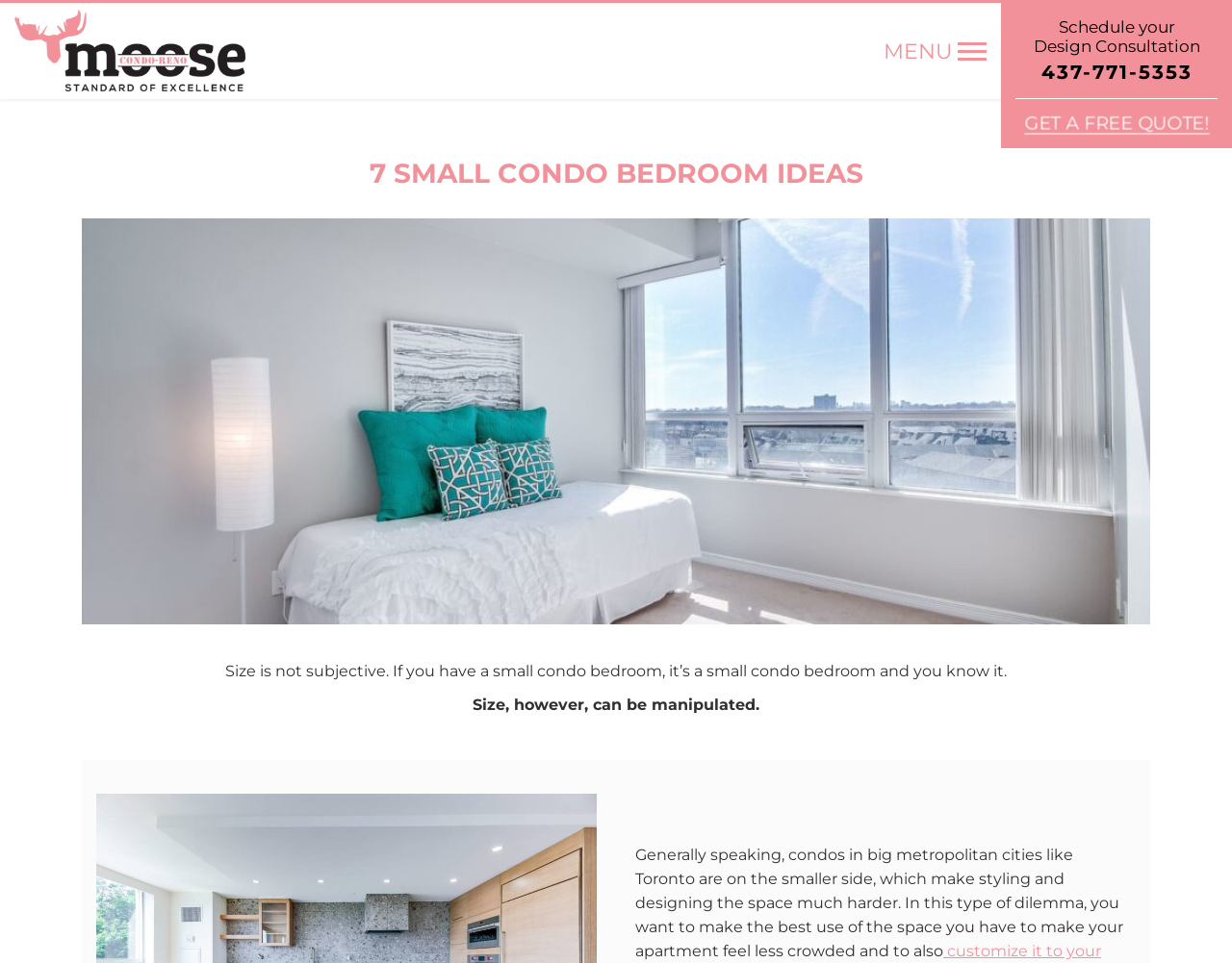Given the element description: "Rechtliche Hinweise", predict the bounding box coordinates of this UI element. The coordinates must be four float numbers between 0 and 1, given as [left, top, right, bottom].

None